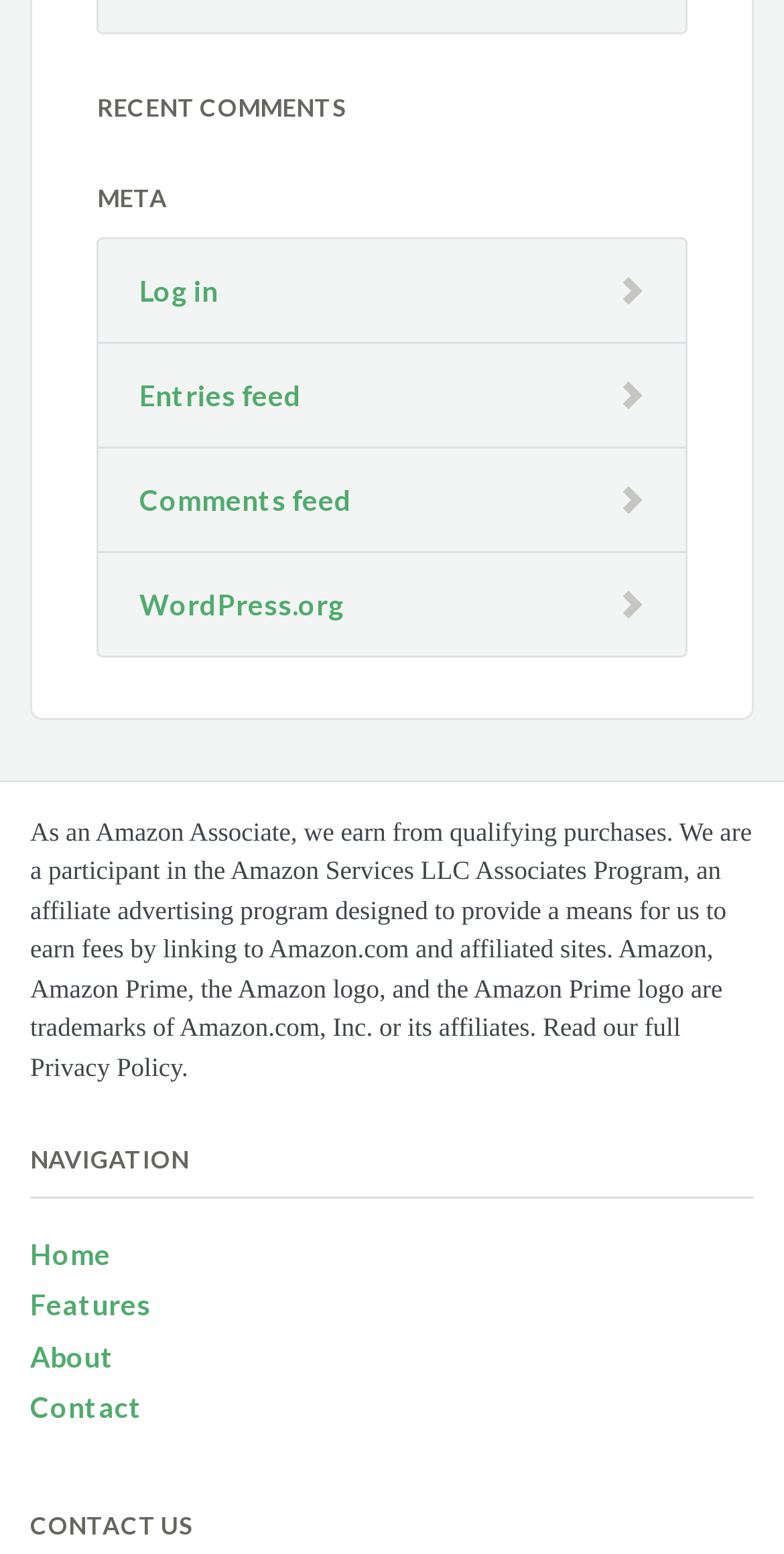Locate the bounding box coordinates of the clickable region to complete the following instruction: "View WordPress.org."

[0.178, 0.375, 0.439, 0.402]